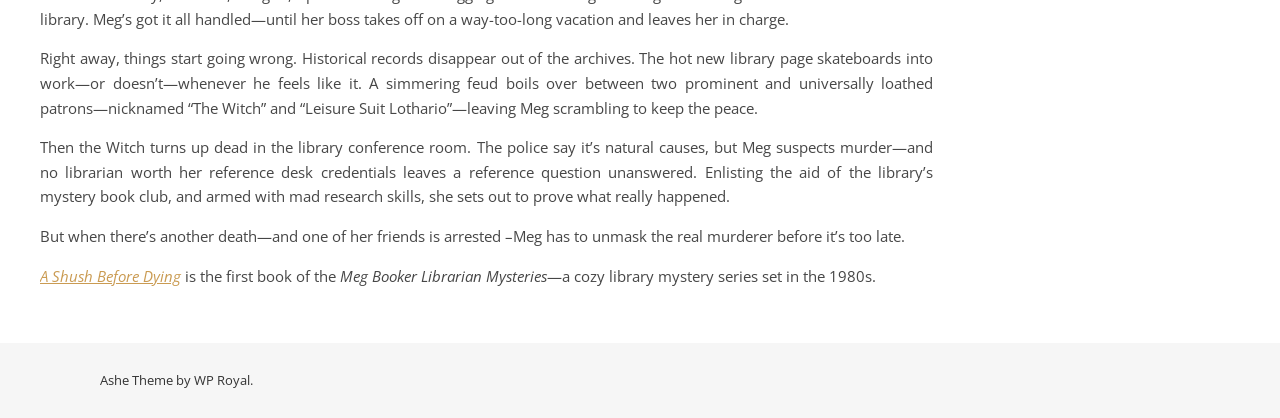Respond to the following question using a concise word or phrase: 
What is the occupation of the main character?

Librarian